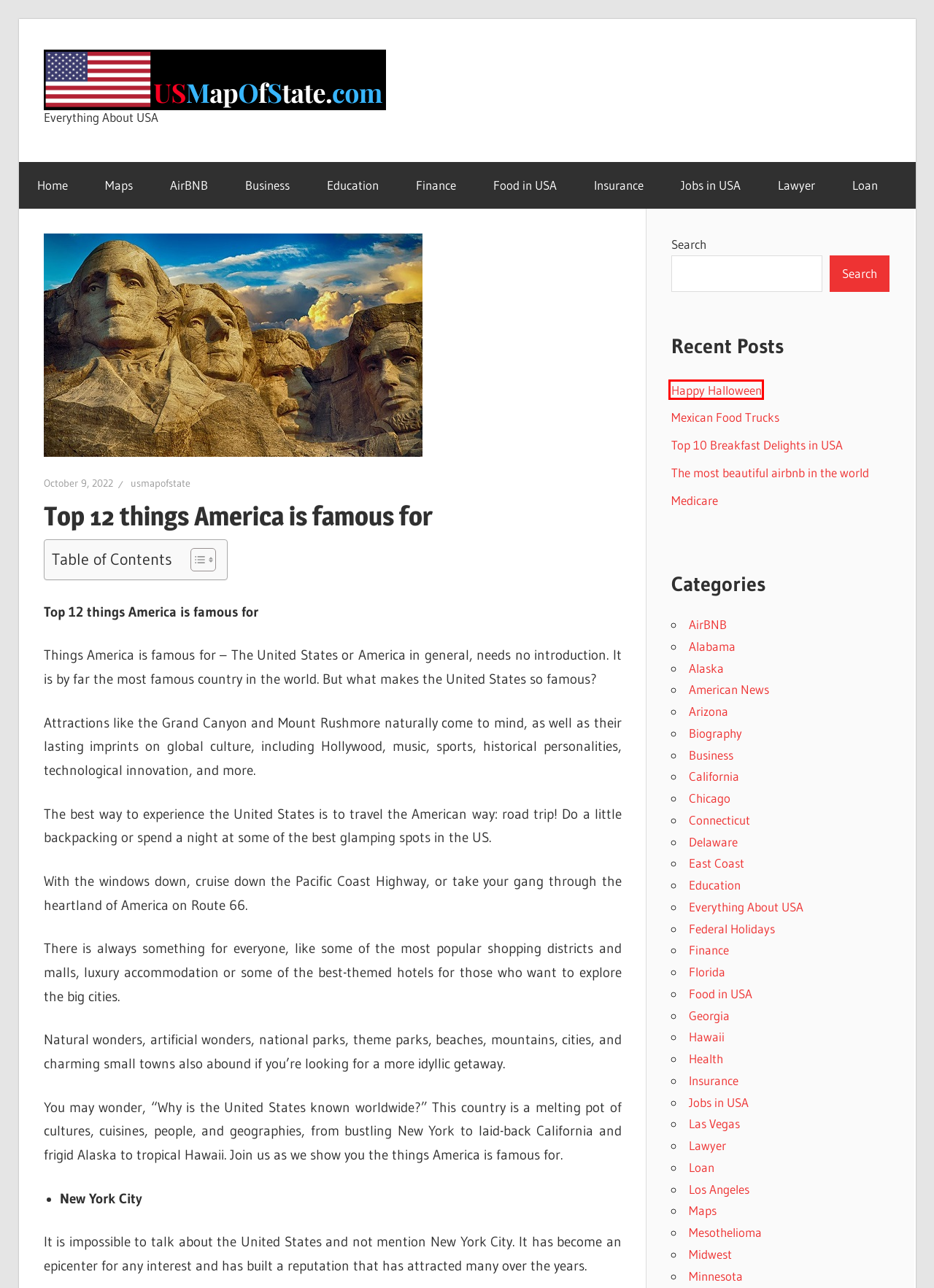You have been given a screenshot of a webpage, where a red bounding box surrounds a UI element. Identify the best matching webpage description for the page that loads after the element in the bounding box is clicked. Options include:
A. Loan - US Map Of State
B. Midwest - US Map Of State
C. Biography - US Map Of State
D. Los Angeles - US Map Of State
E. Mexican Food Trucks - US Map Of State
F. Georgia - US Map Of State
G. Happy Halloween - US Map Of State
H. Jobs in USA - US Map Of State

G